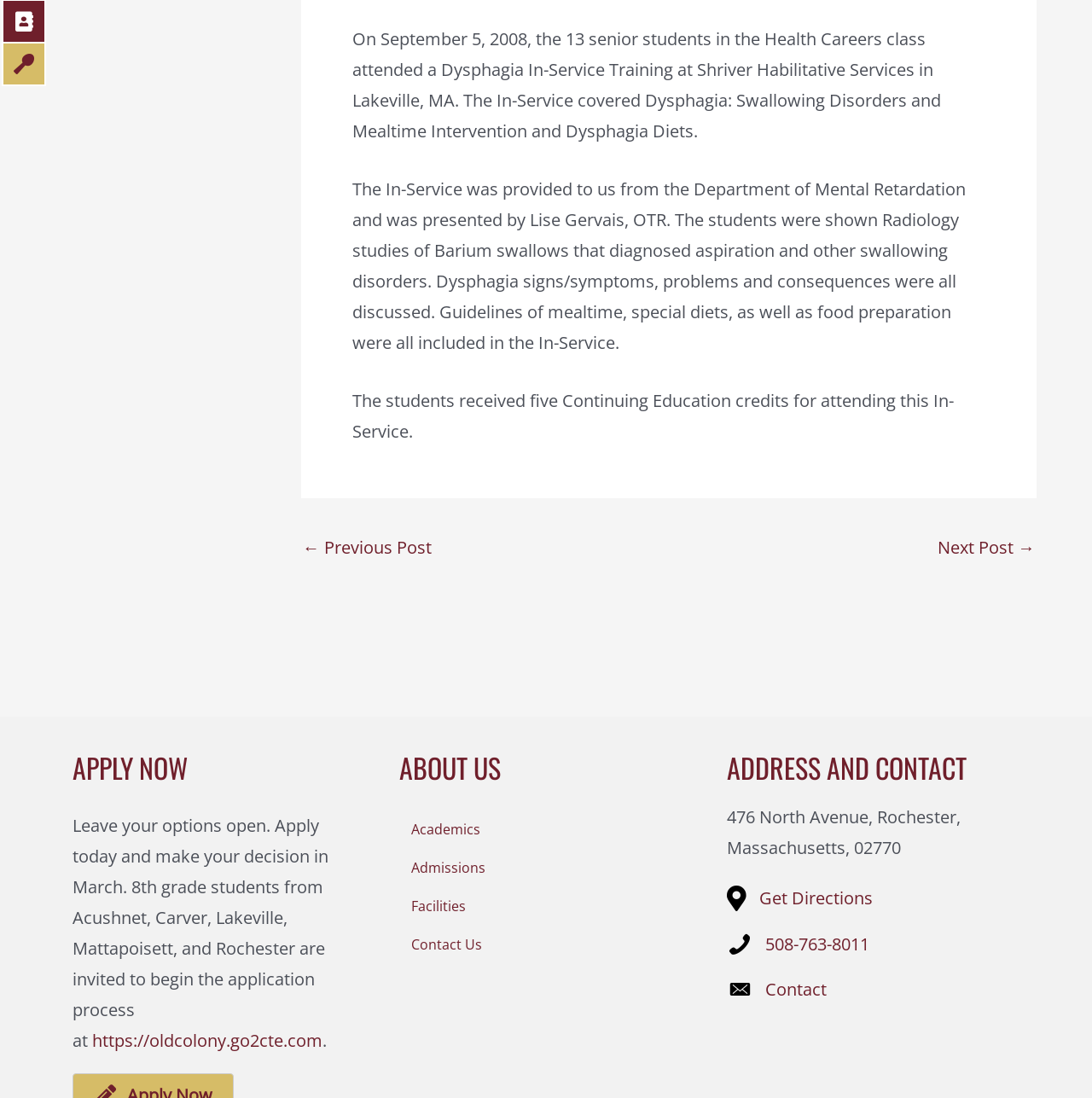Find the bounding box coordinates for the HTML element specified by: "https://oldcolony.go2cte.com".

[0.084, 0.937, 0.295, 0.958]